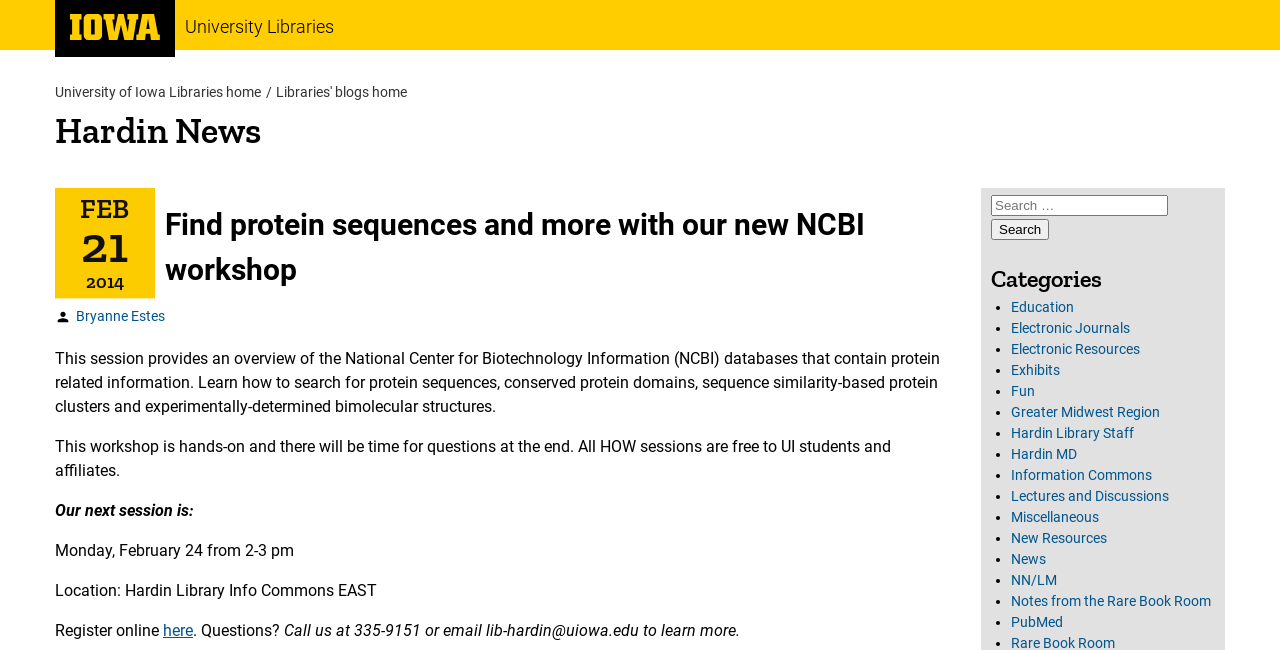Identify the bounding box coordinates for the region of the element that should be clicked to carry out the instruction: "View the blog post about the NCBI workshop". The bounding box coordinates should be four float numbers between 0 and 1, i.e., [left, top, right, bottom].

[0.043, 0.168, 0.204, 0.234]